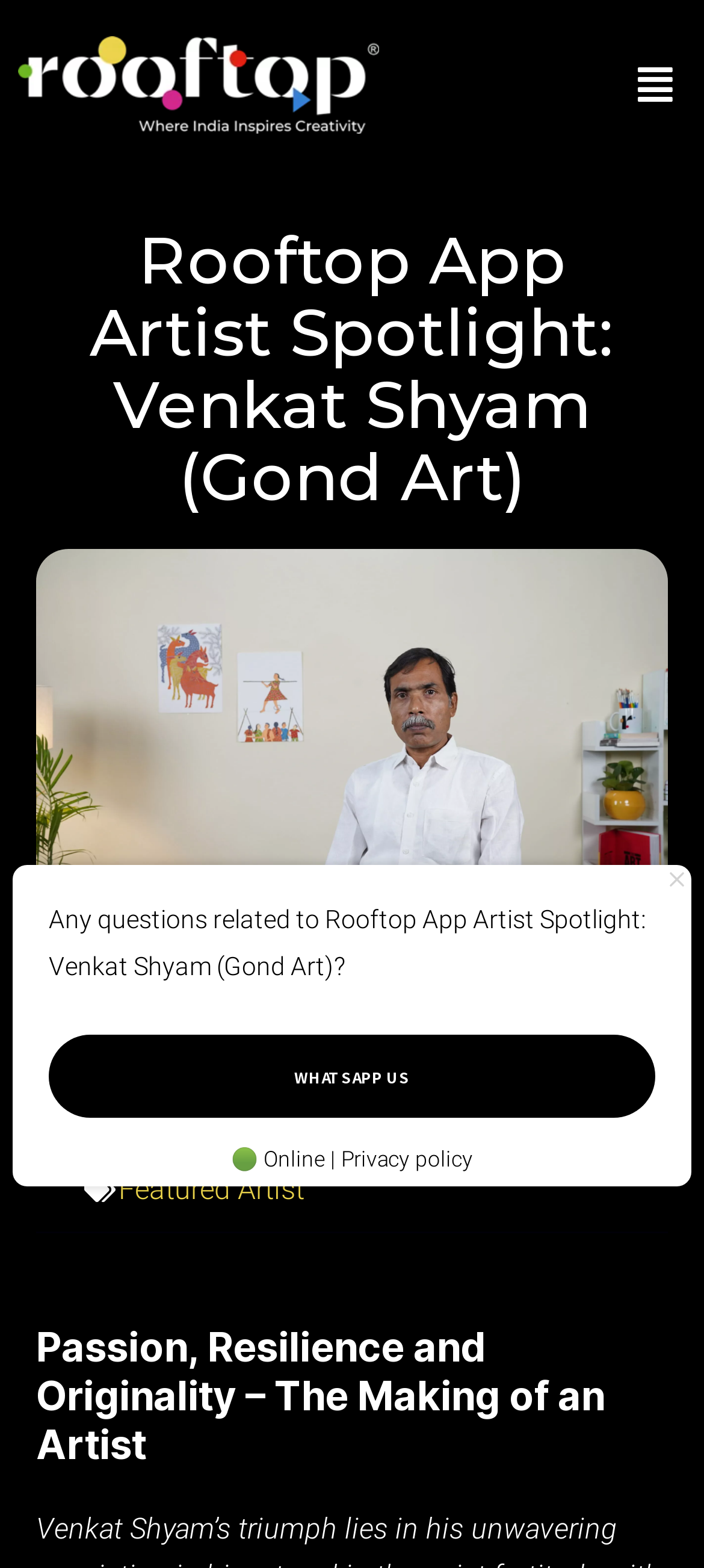From the element description: "Rooftop", extract the bounding box coordinates of the UI element. The coordinates should be expressed as four float numbers between 0 and 1, in the order [left, top, right, bottom].

[0.179, 0.654, 0.372, 0.684]